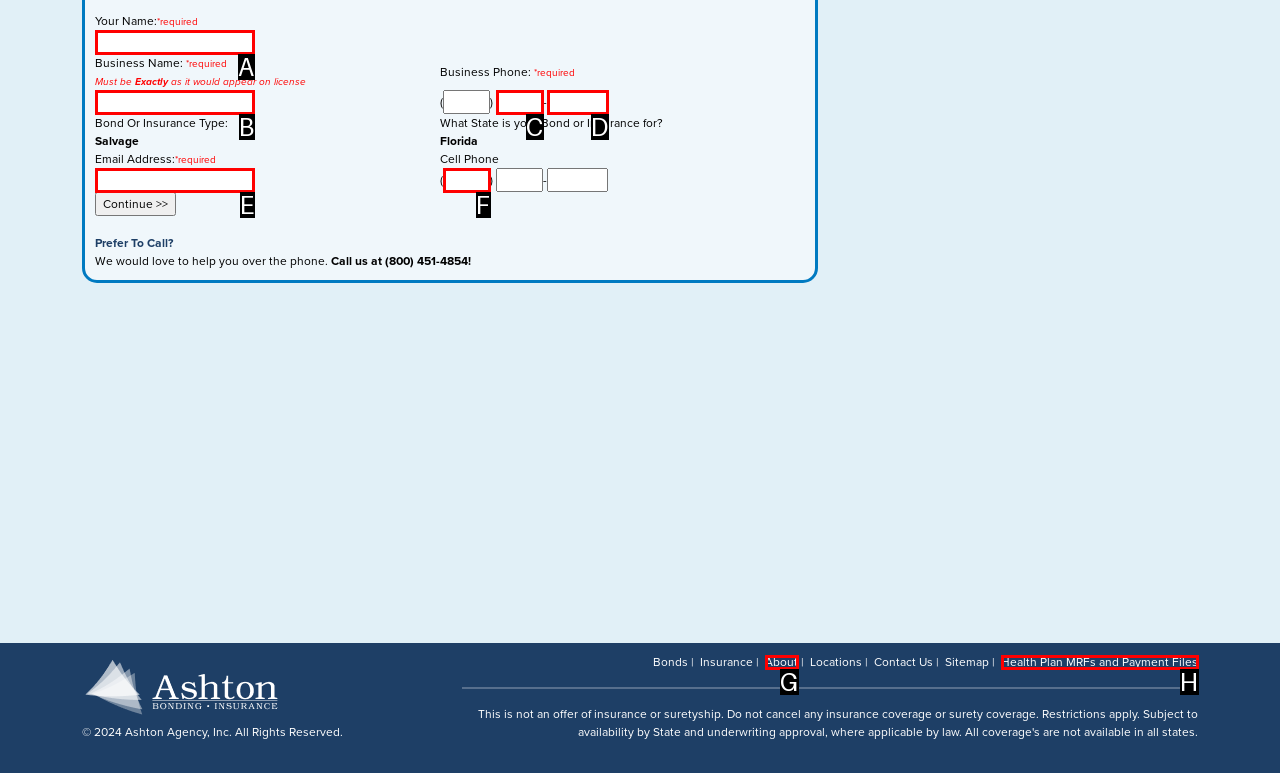From the provided choices, determine which option matches the description: About. Respond with the letter of the correct choice directly.

G